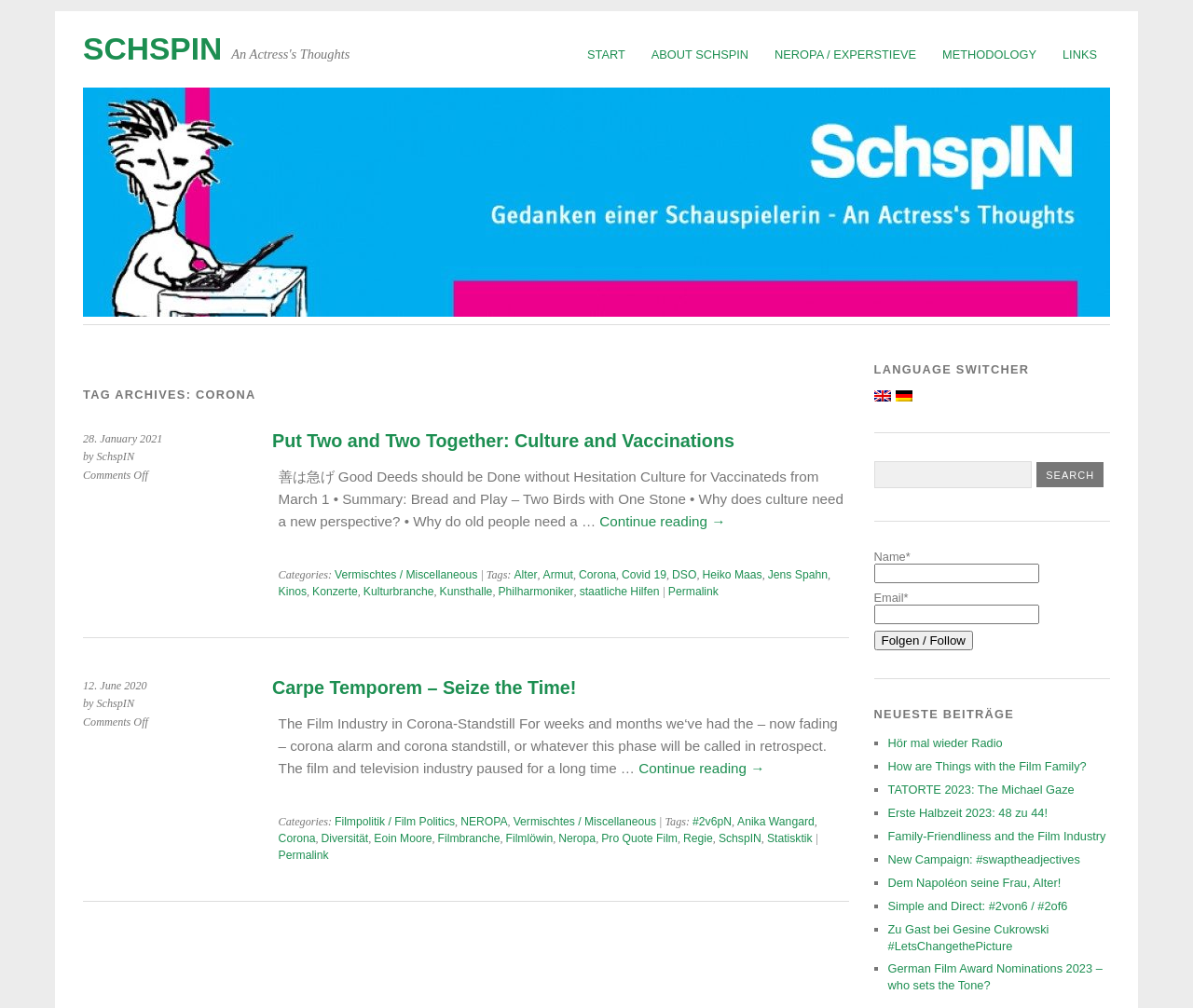Determine the bounding box coordinates of the element that should be clicked to execute the following command: "go to the page about Corona".

[0.485, 0.549, 0.516, 0.576]